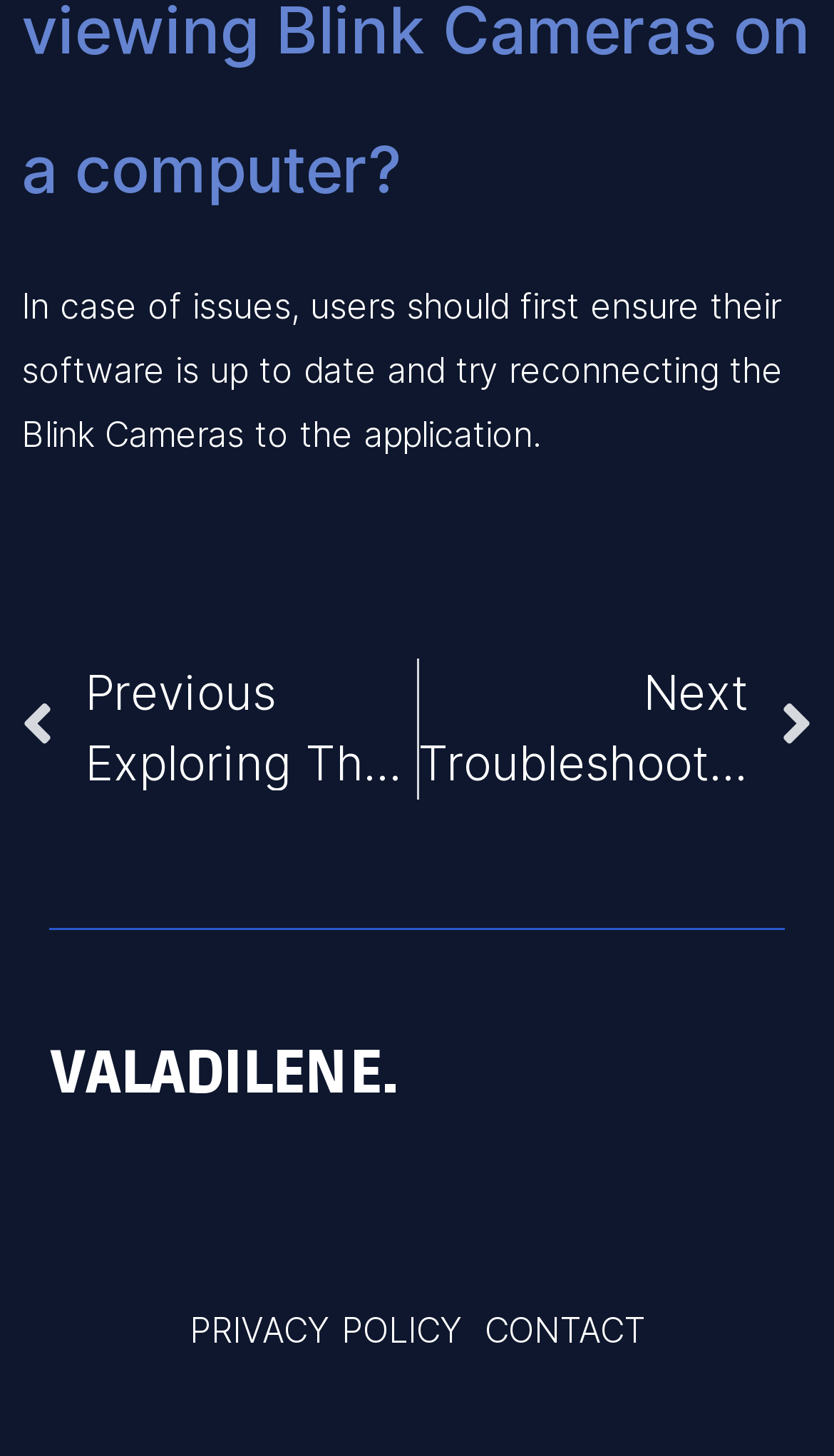What is the troubleshooting guide about?
Answer the question based on the image using a single word or a brief phrase.

Blink Cameras